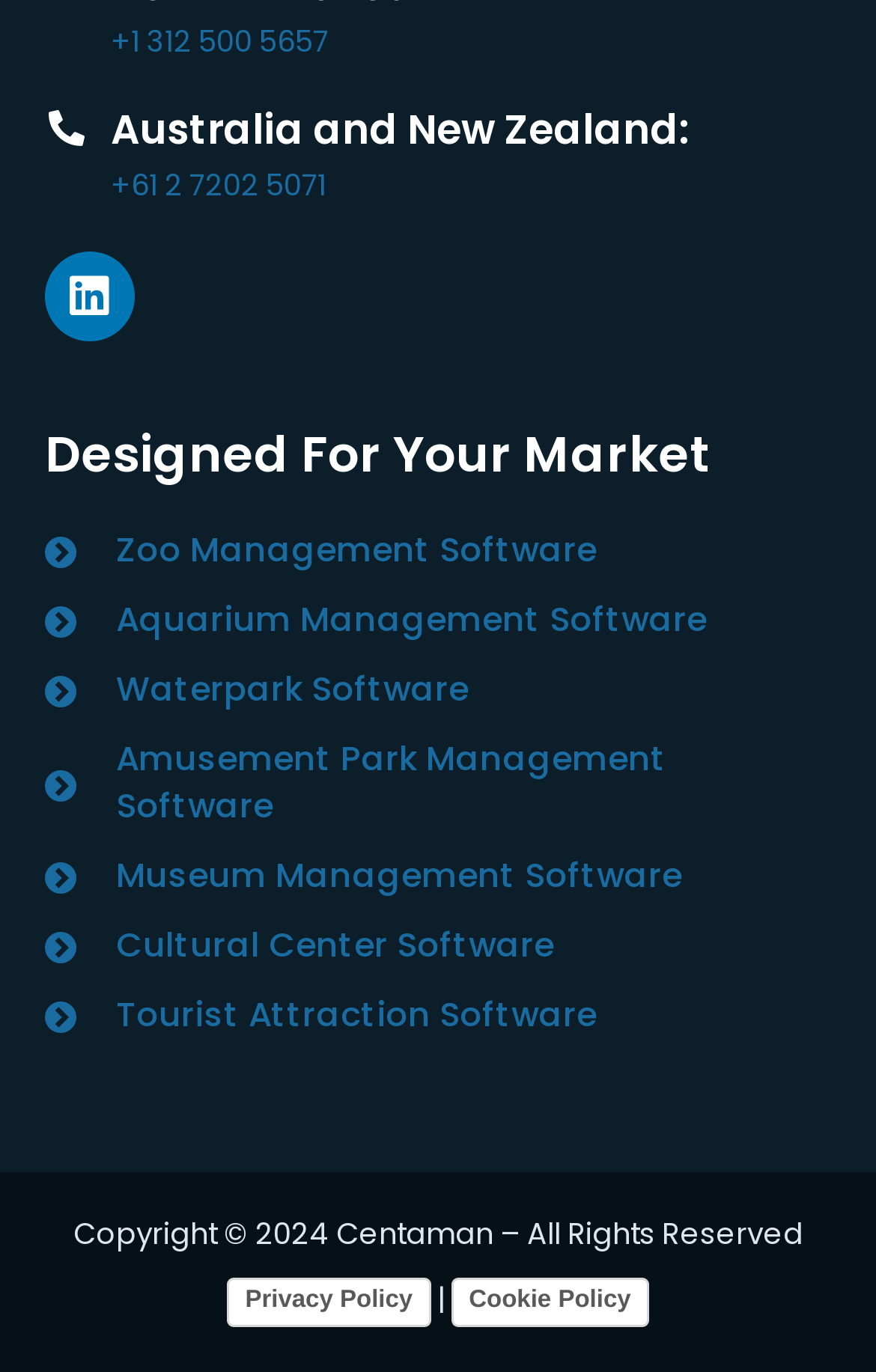What is the phone number for Australia and New Zealand? Please answer the question using a single word or phrase based on the image.

+61 2 7202 5071